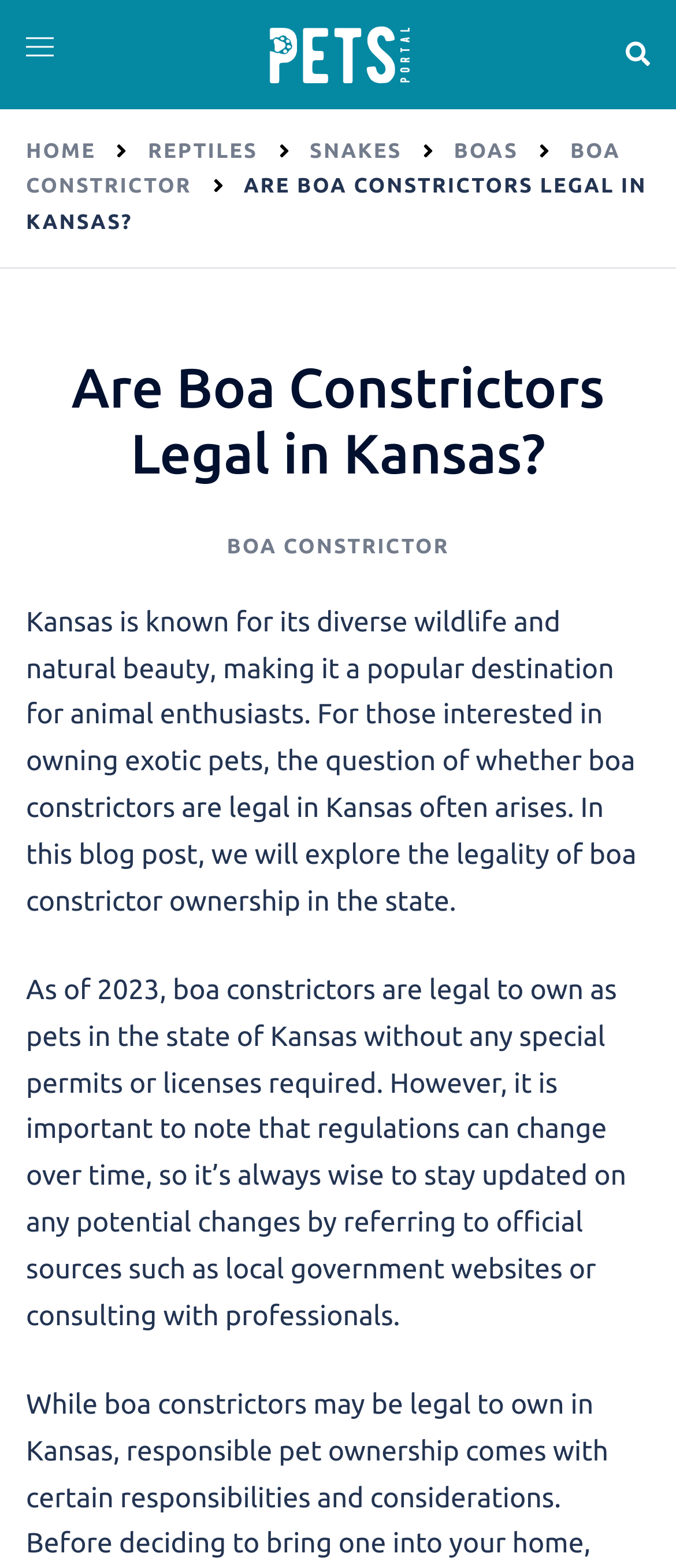Based on the description "Search", find the bounding box of the specified UI element.

[0.92, 0.026, 0.961, 0.044]